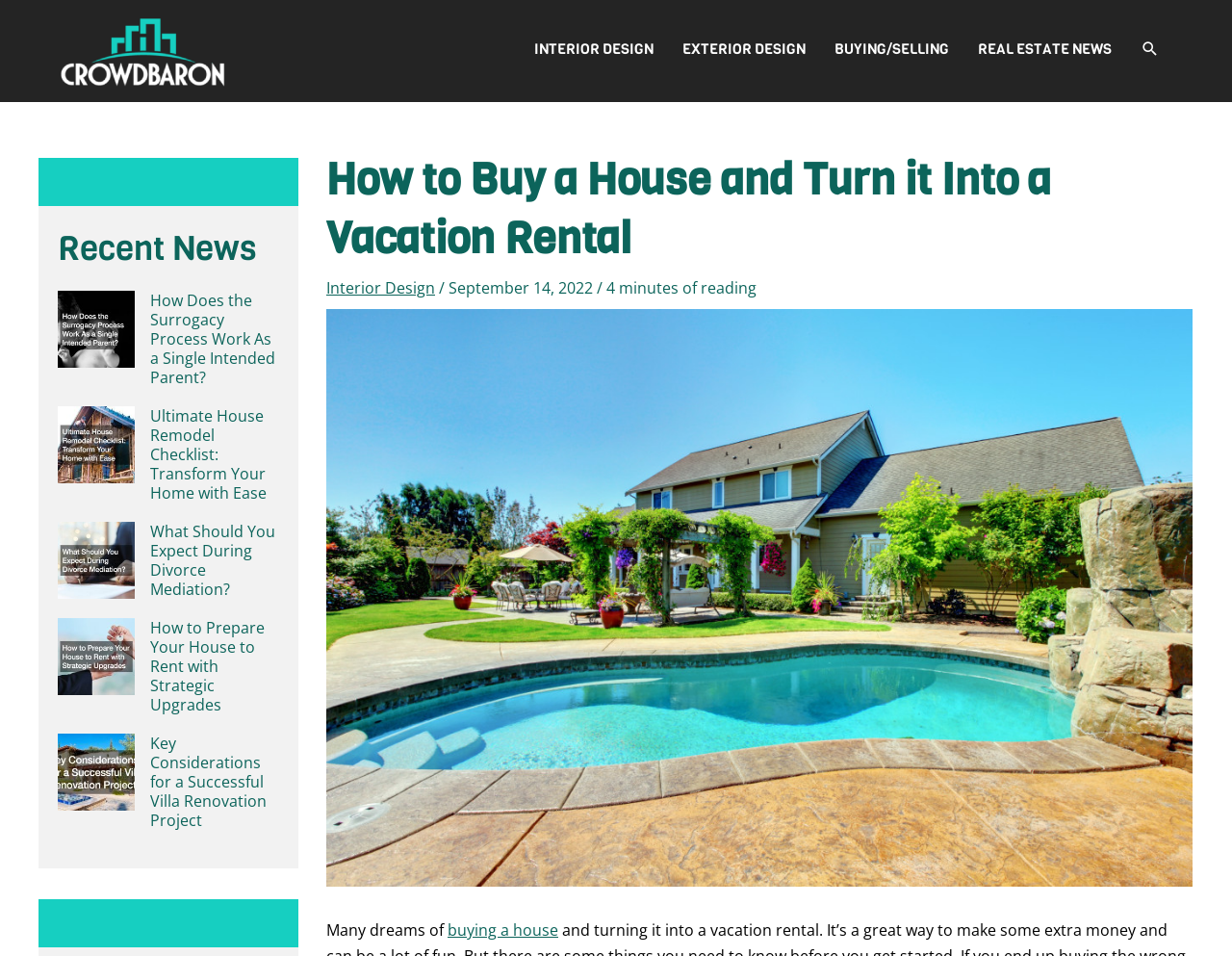Locate the bounding box coordinates of the element that should be clicked to execute the following instruction: "View the 'Ultimate House Remodel Checklist: Transform Your Home with Ease' article".

[0.122, 0.424, 0.216, 0.527]